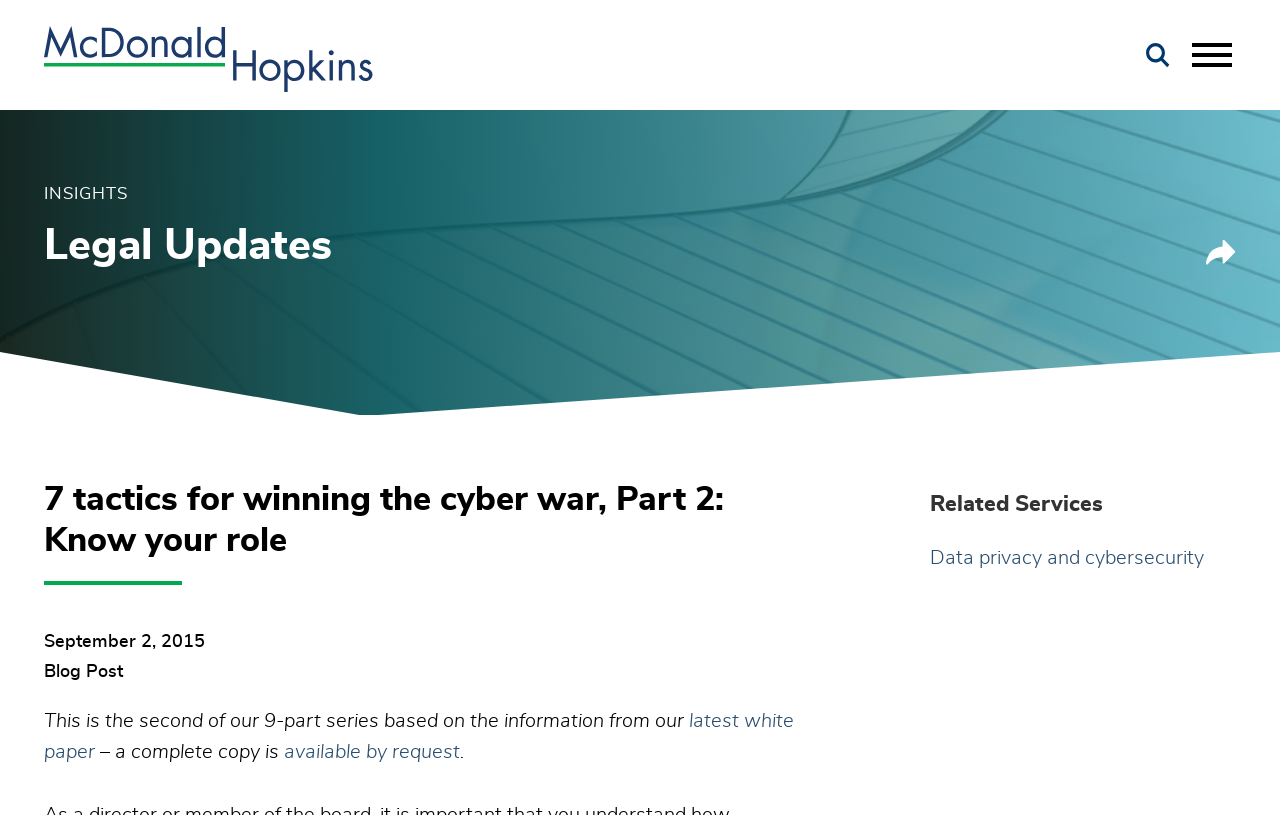Can you give a detailed response to the following question using the information from the image? What is the topic of the blog post?

I determined the topic of the blog post by reading the heading '7 tactics for winning the cyber war, Part 2: Know your role' and the surrounding text, which suggests that the blog post is about strategies for winning a cyber war.